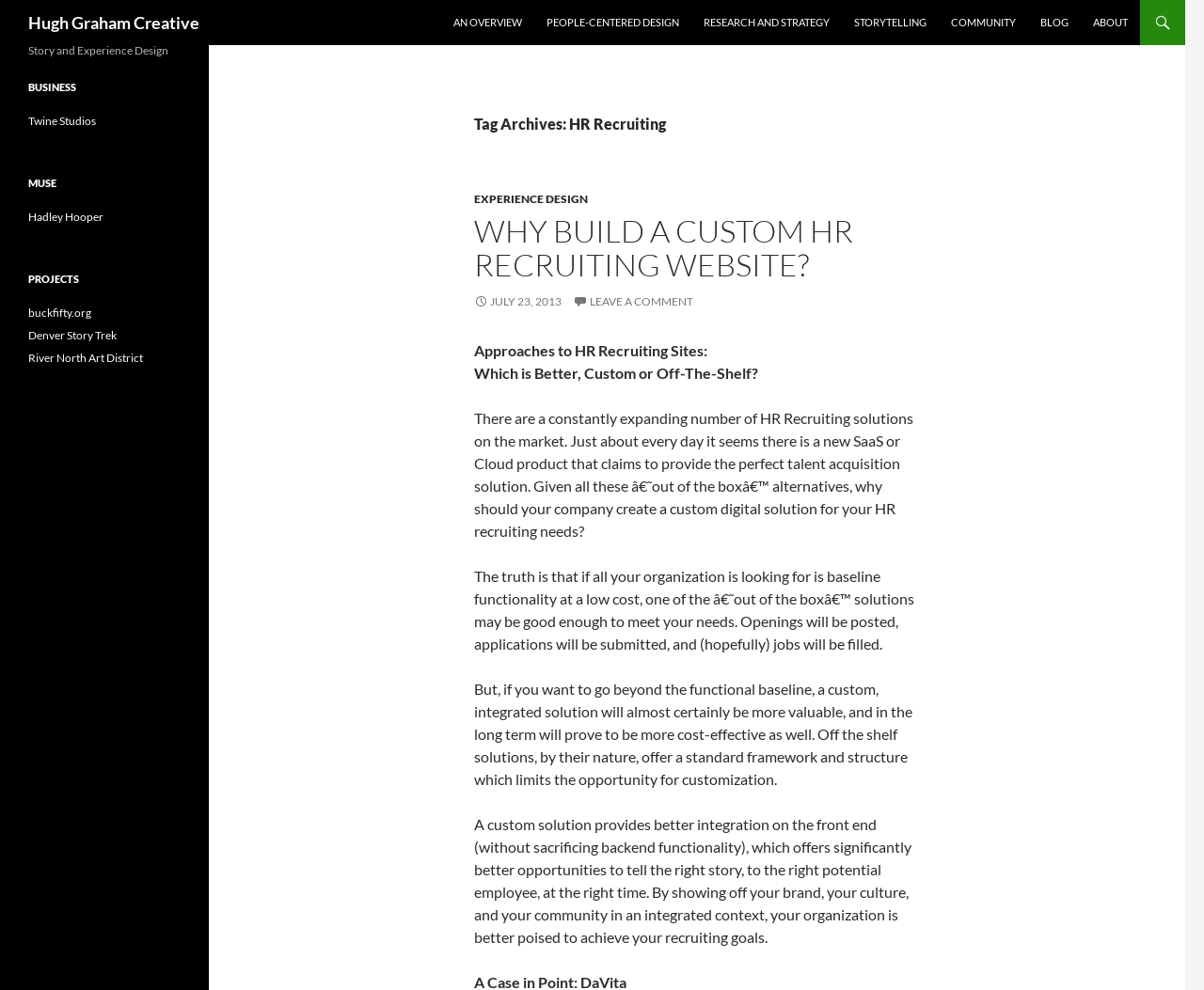What is the purpose of a custom HR recruiting website?
Look at the image and respond with a one-word or short-phrase answer.

To tell the right story